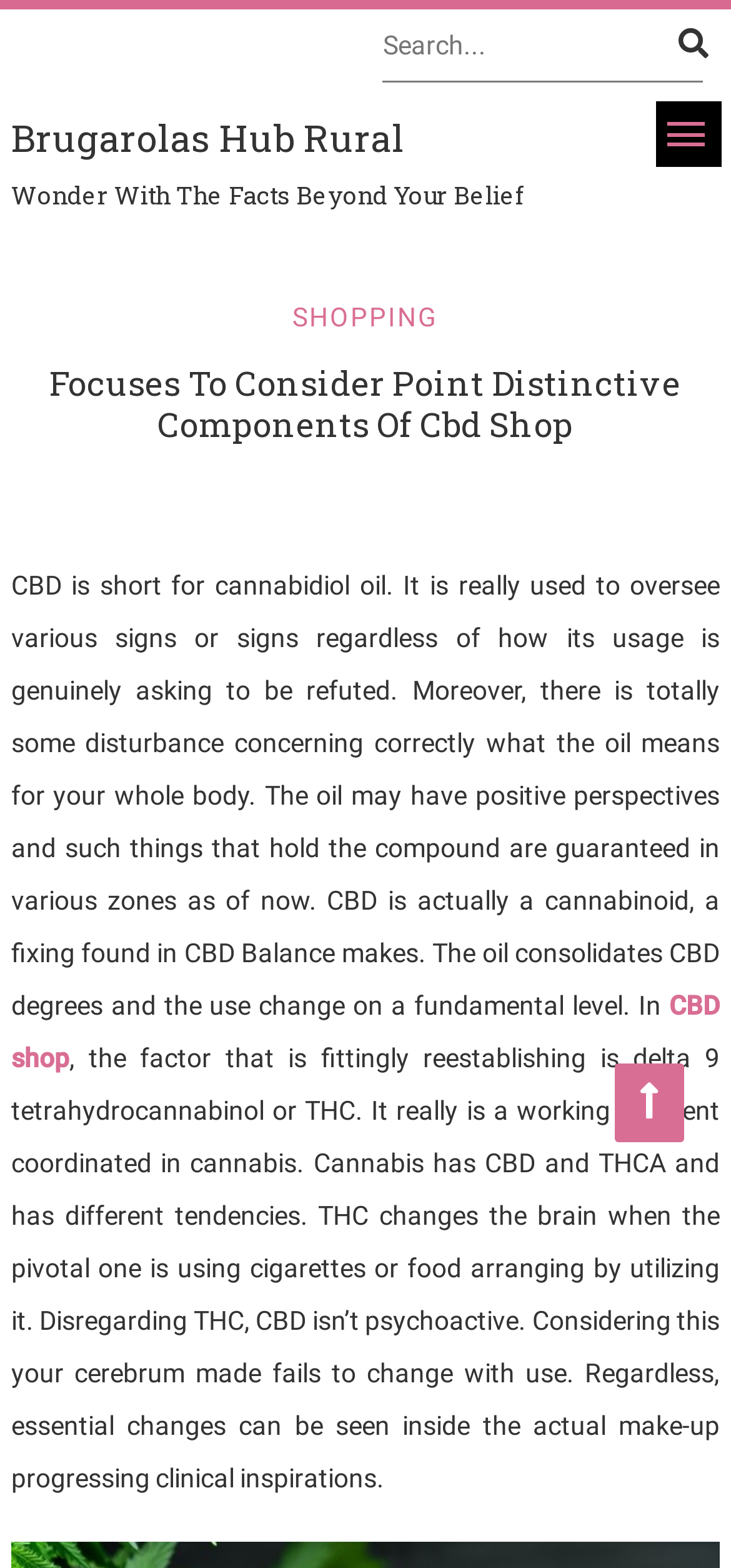What is the name of the shop mentioned on the webpage?
By examining the image, provide a one-word or phrase answer.

CBD shop